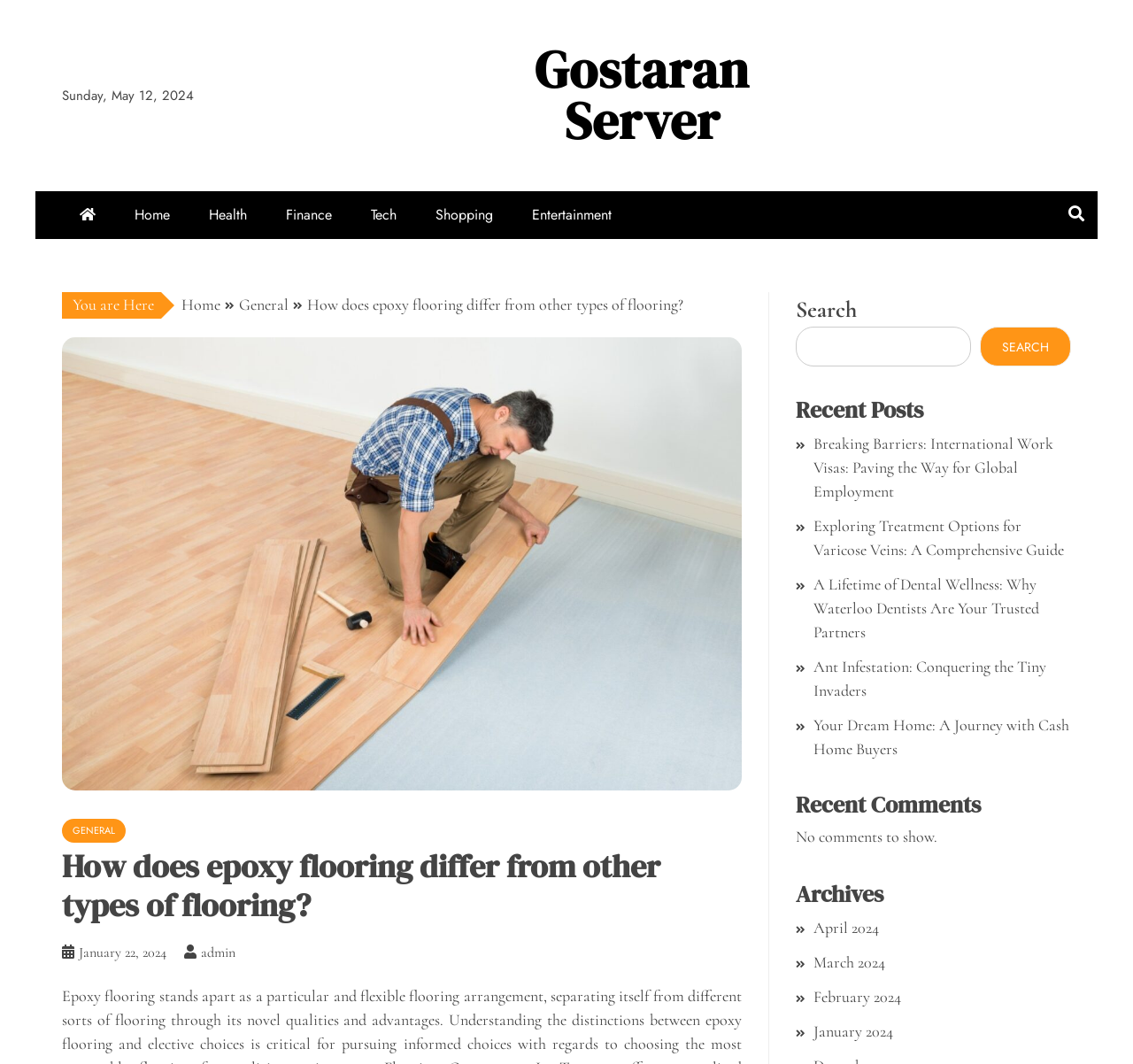How many categories are in the navigation menu?
Could you give a comprehensive explanation in response to this question?

I counted the number of links in the navigation menu, which are 'Home', 'Health', 'Finance', 'Tech', 'Shopping', 'Entertainment', and found that there are 7 categories in total.